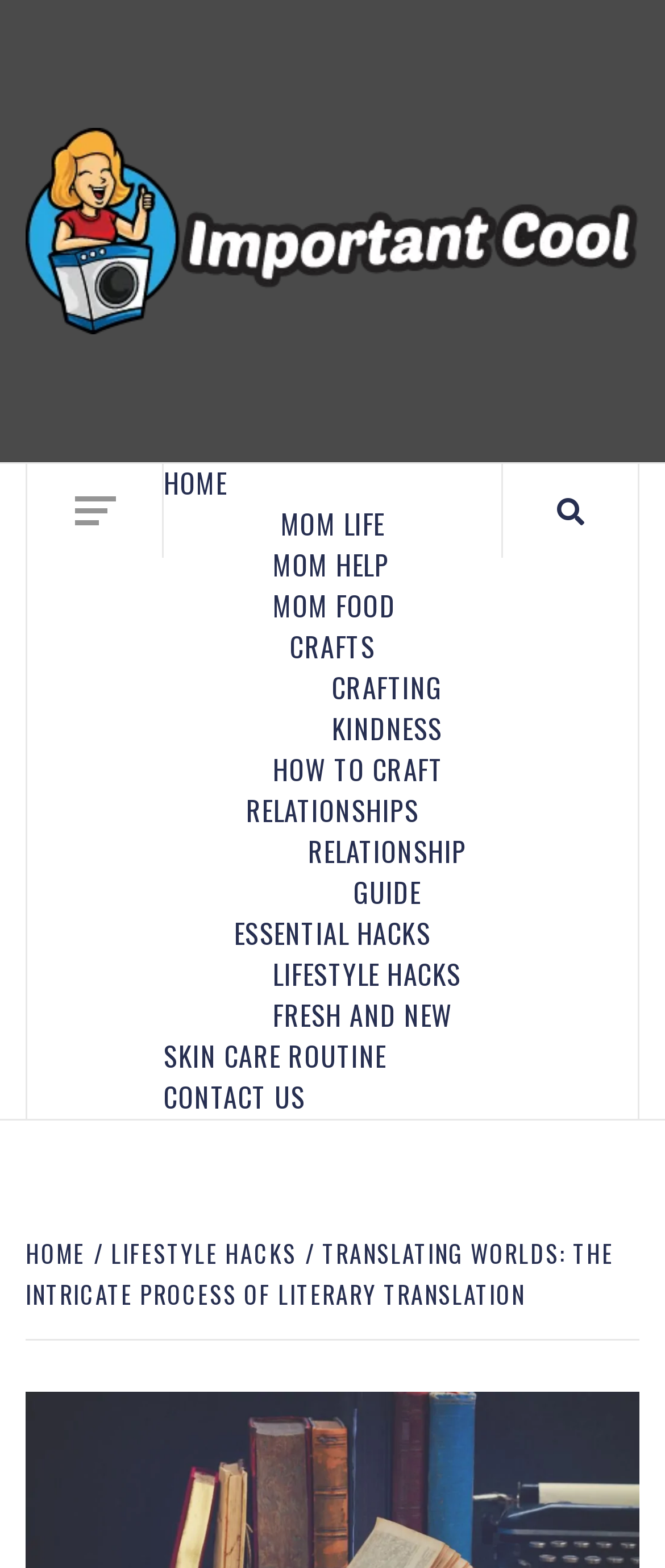Please find the bounding box coordinates of the clickable region needed to complete the following instruction: "explore mom life". The bounding box coordinates must consist of four float numbers between 0 and 1, i.e., [left, top, right, bottom].

[0.422, 0.321, 0.578, 0.347]